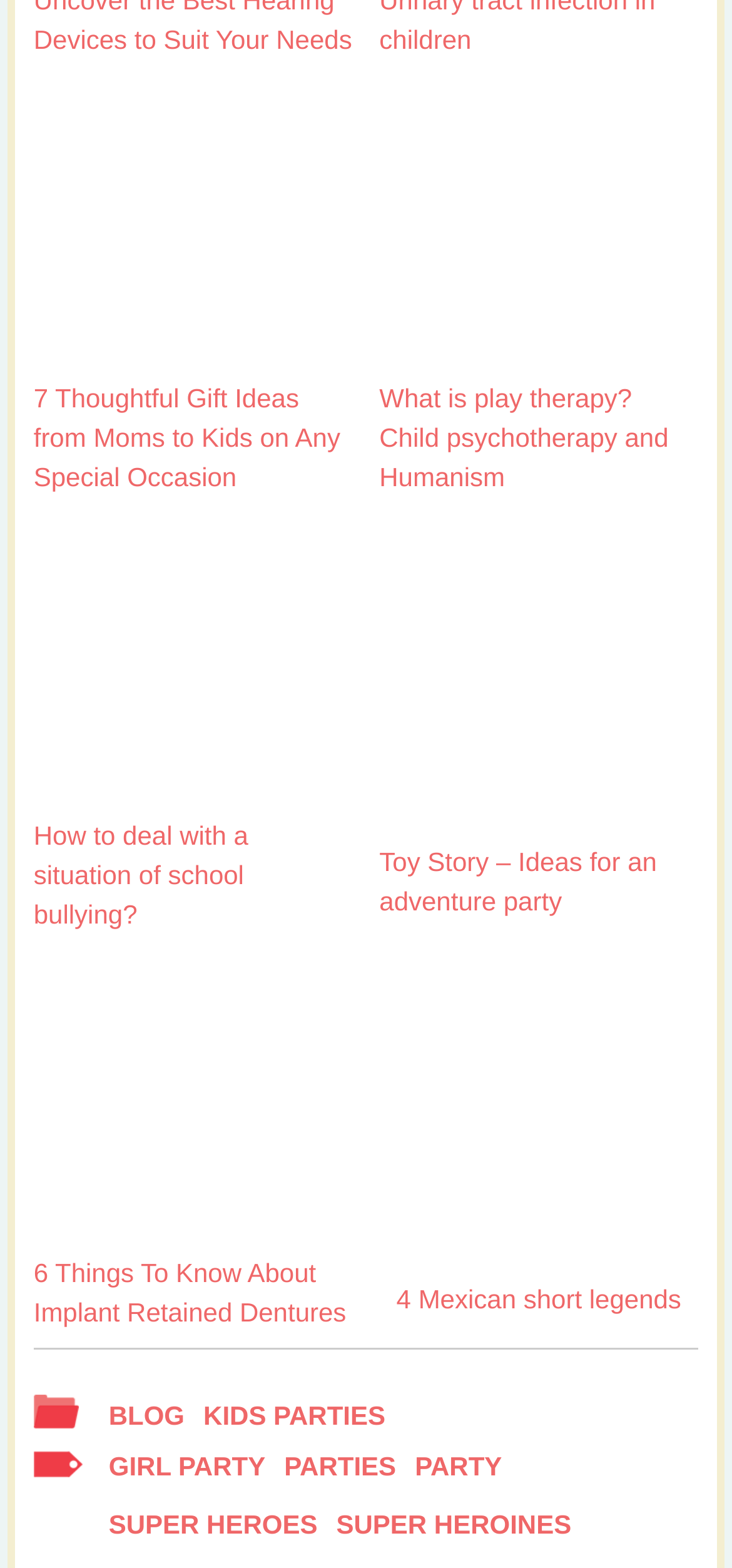Please specify the bounding box coordinates of the region to click in order to perform the following instruction: "Read about 4 Mexican short legends".

[0.542, 0.817, 0.931, 0.842]